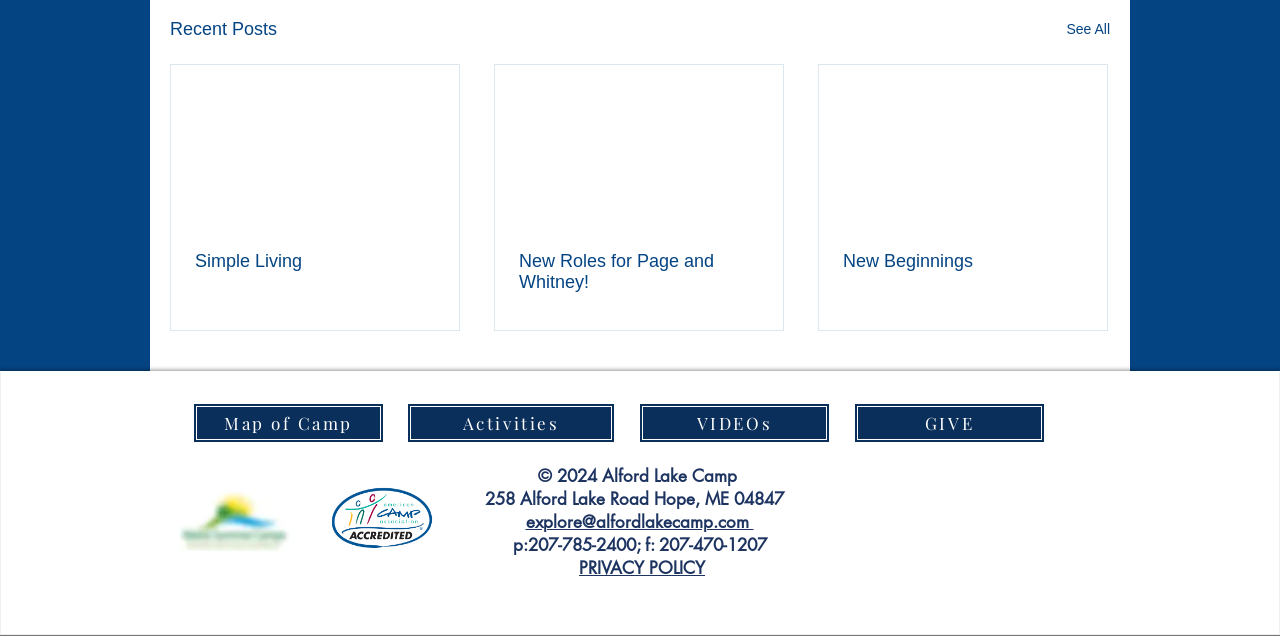What is the email address of the camp?
Provide a detailed answer to the question, using the image to inform your response.

I found the email address in the link element with the text 'explore@alfordlakecamp.com'.